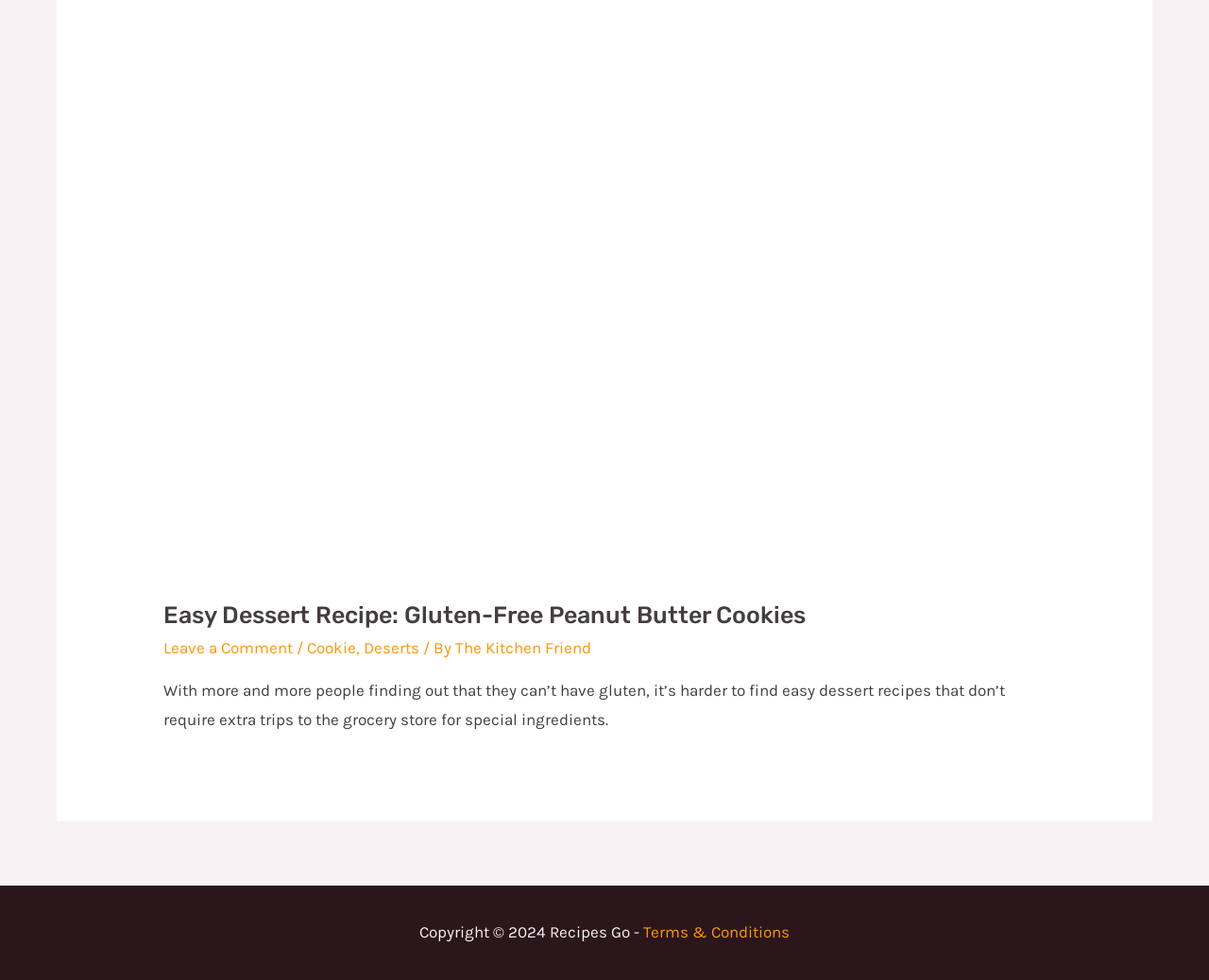Who is the author of the recipe? Look at the image and give a one-word or short phrase answer.

The Kitchen Friend